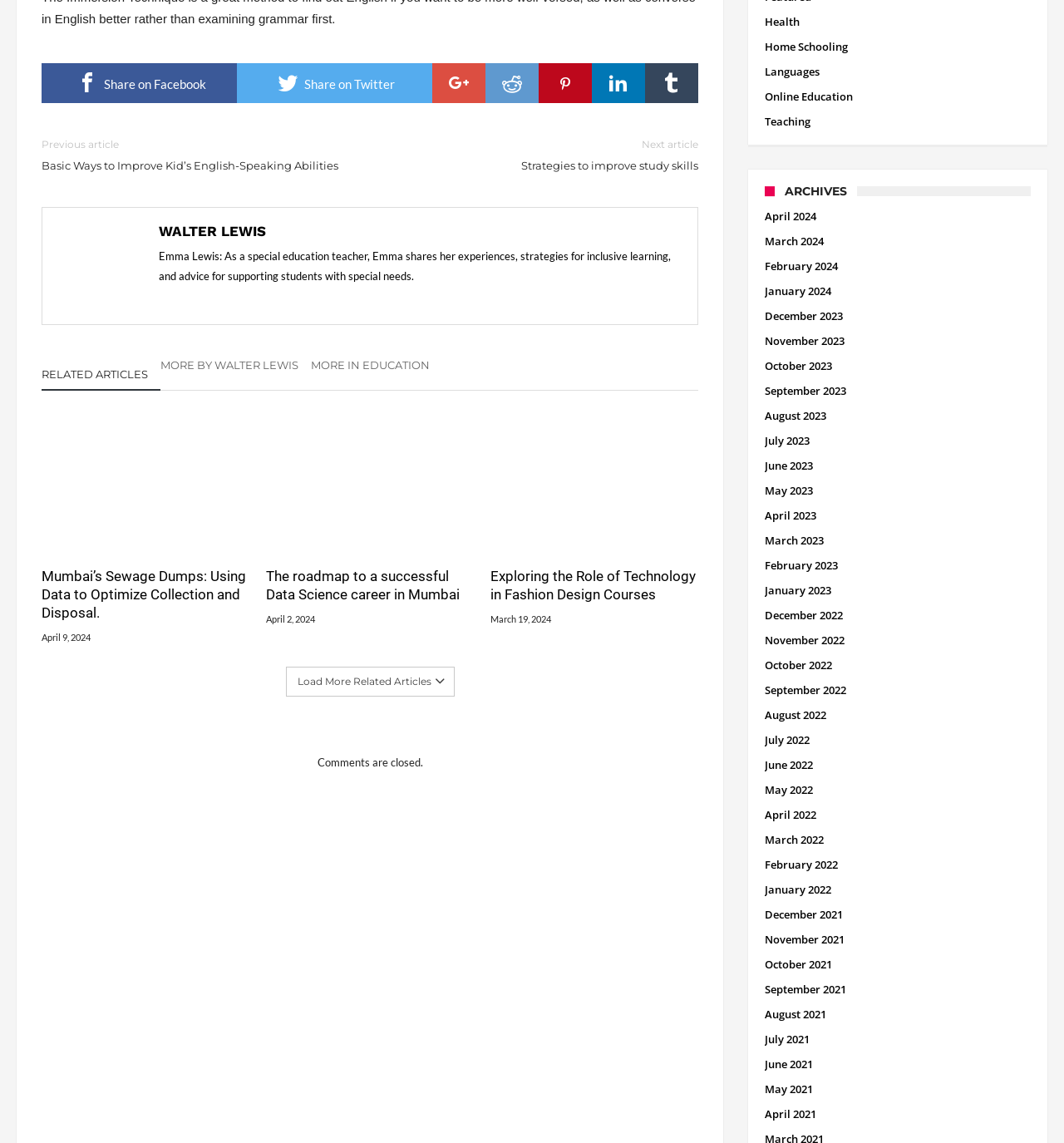From the webpage screenshot, identify the region described by Health. Provide the bounding box coordinates as (top-left x, top-left y, bottom-right x, bottom-right y), with each value being a floating point number between 0 and 1.

[0.719, 0.008, 0.752, 0.03]